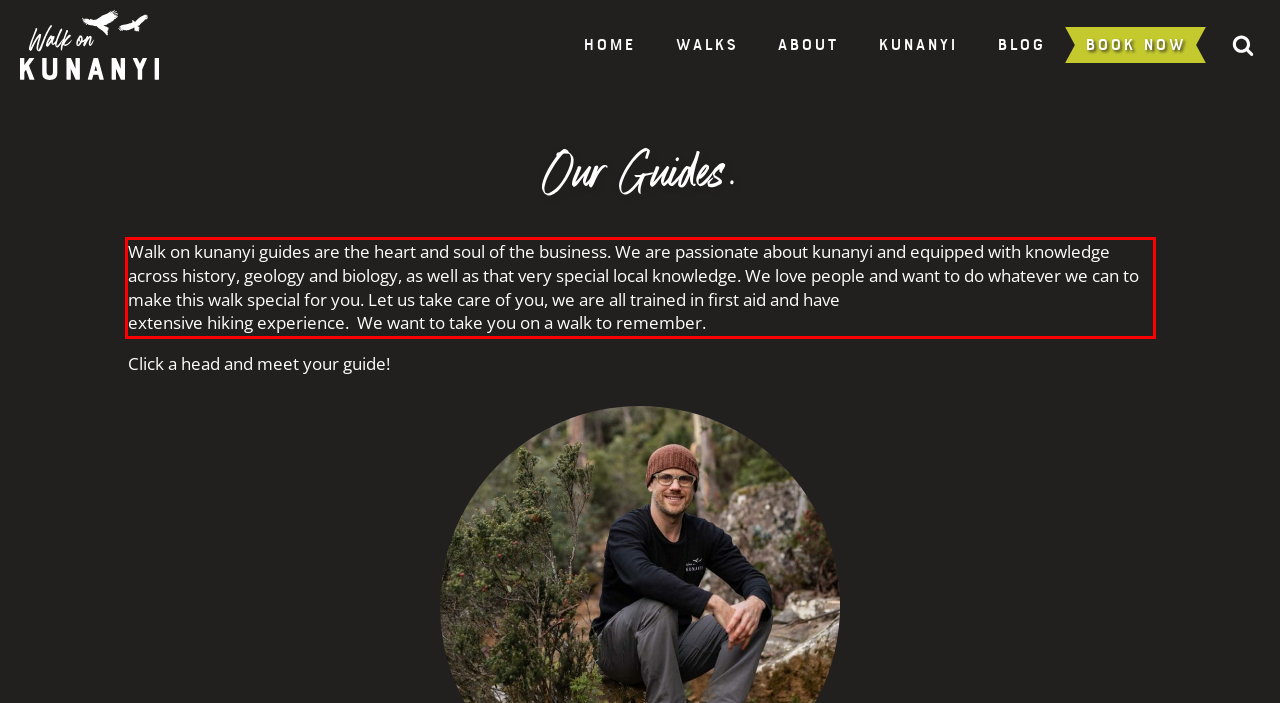Given a webpage screenshot, locate the red bounding box and extract the text content found inside it.

Walk on kunanyi guides are the heart and soul of the business. We are passionate about kunanyi and equipped with knowledge across history, geology and biology, as well as that very special local knowledge. We love people and want to do whatever we can to make this walk special for you. Let us take care of you, we are all trained in first aid and have extensive hiking experience. We want to take you on a walk to remember.